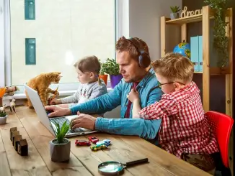Explain in detail what you see in the image.

The image depicts a father working from home at a wooden table, engaged with a laptop. He appears focused, wearing headphones, while two young children are playfully interacting beside him. One child is sitting close, resting a hand on his shoulder, while the other is reaching out to pet a small brown cat that is curiously exploring the workspace. The background features a large window allowing natural light to flood the room, alongside some colorful shelves adorned with plants and books, creating a warm, inviting atmosphere. The scene captures the challenges and joys of balancing work and family life, reflecting the modern reality of remote work.